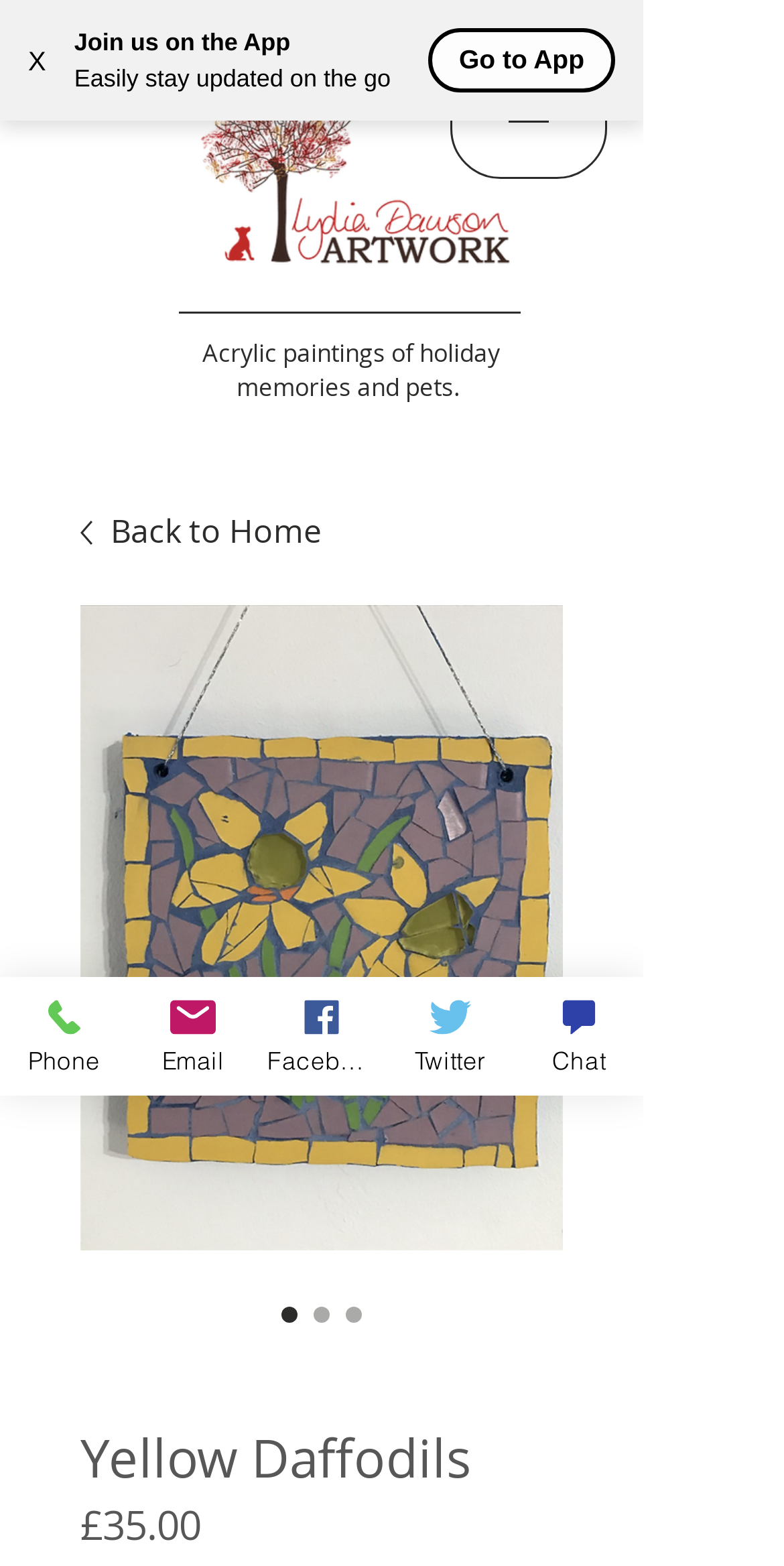Based on the image, provide a detailed and complete answer to the question: 
What social media platforms are available?

I found the social media platforms by looking at the link elements with the text 'Facebook' and 'Twitter' which are located at the bottom of the page. There are also images associated with each link, indicating the social media platforms.